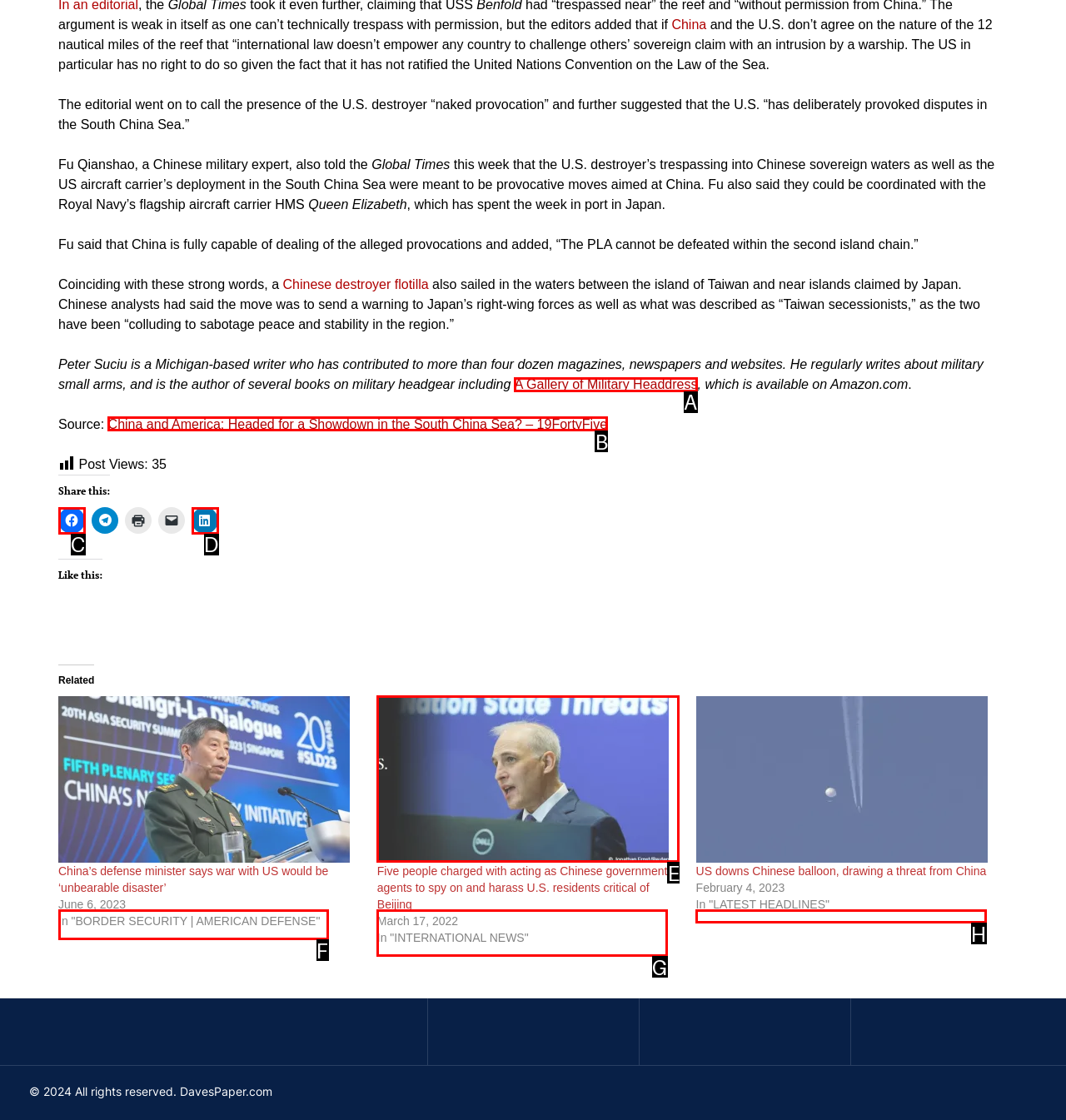Tell me the letter of the UI element to click in order to accomplish the following task: Read the article about China and America
Answer with the letter of the chosen option from the given choices directly.

B